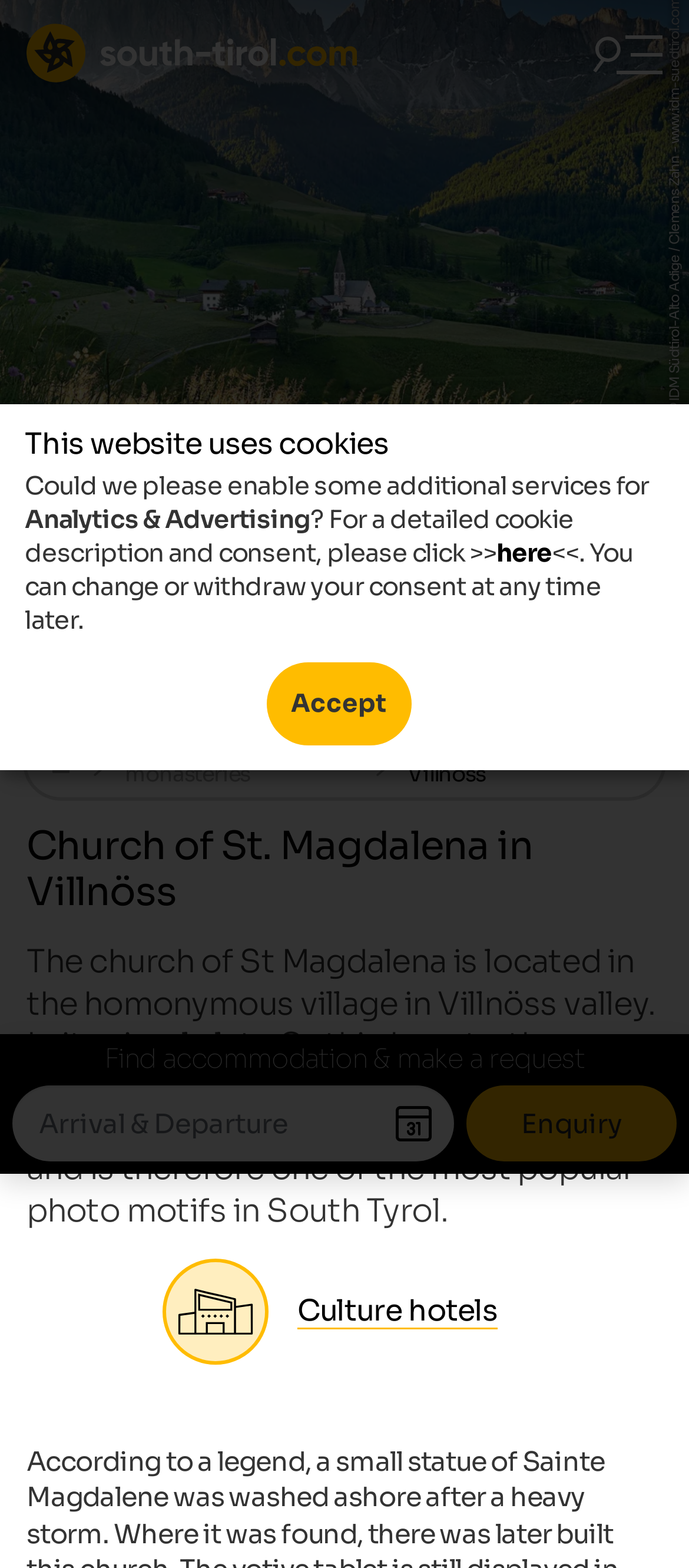Bounding box coordinates should be in the format (top-left x, top-left y, bottom-right x, bottom-right y) and all values should be floating point numbers between 0 and 1. Determine the bounding box coordinate for the UI element described as: Churches & monasteries

[0.157, 0.465, 0.587, 0.508]